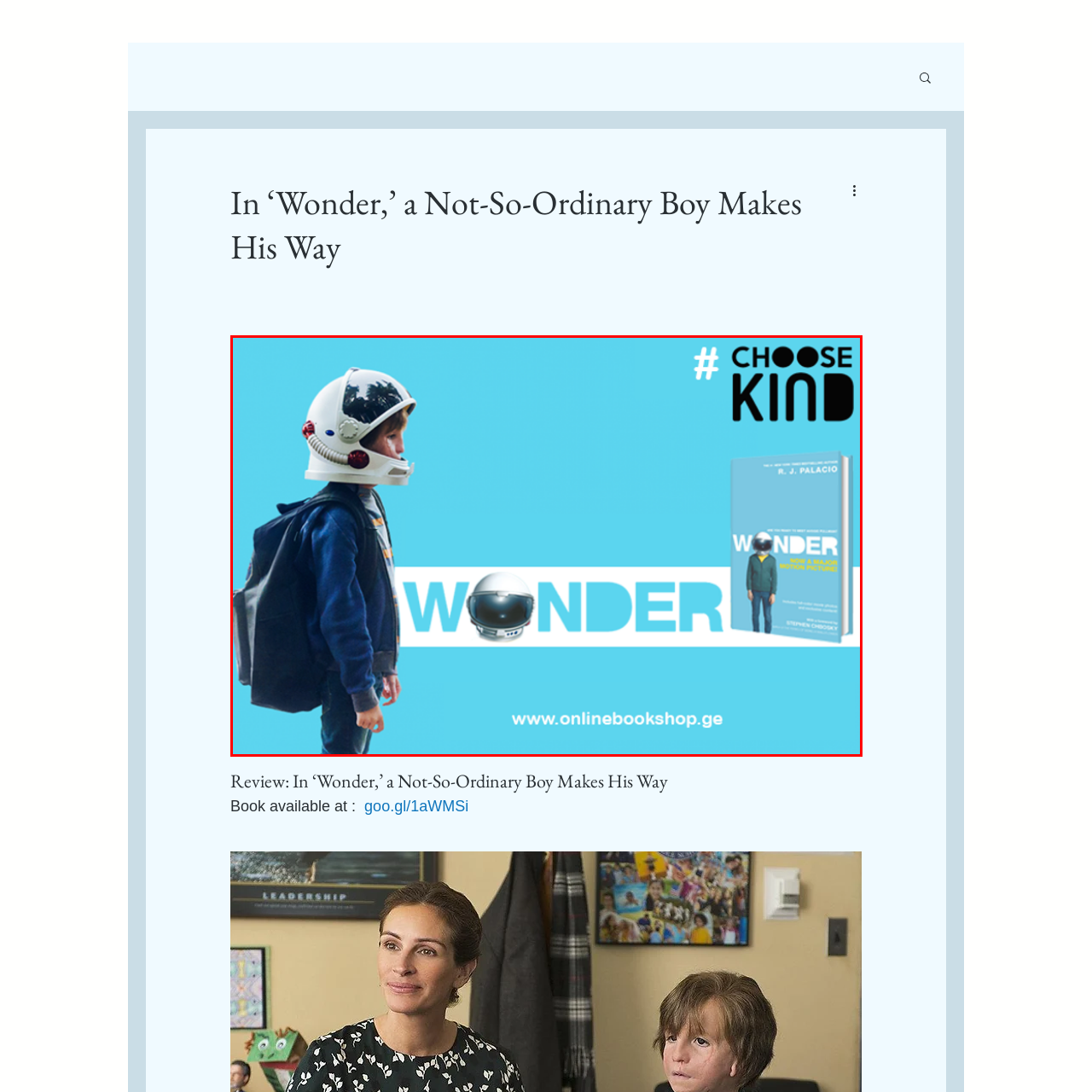Please review the portion of the image contained within the red boundary and provide a detailed answer to the subsequent question, referencing the image: What is the website displayed at the bottom of the image?

The website www.onlinebookshop.ge is displayed at the bottom of the image, serving as a resource for those interested in exploring more about the book or purchasing it.